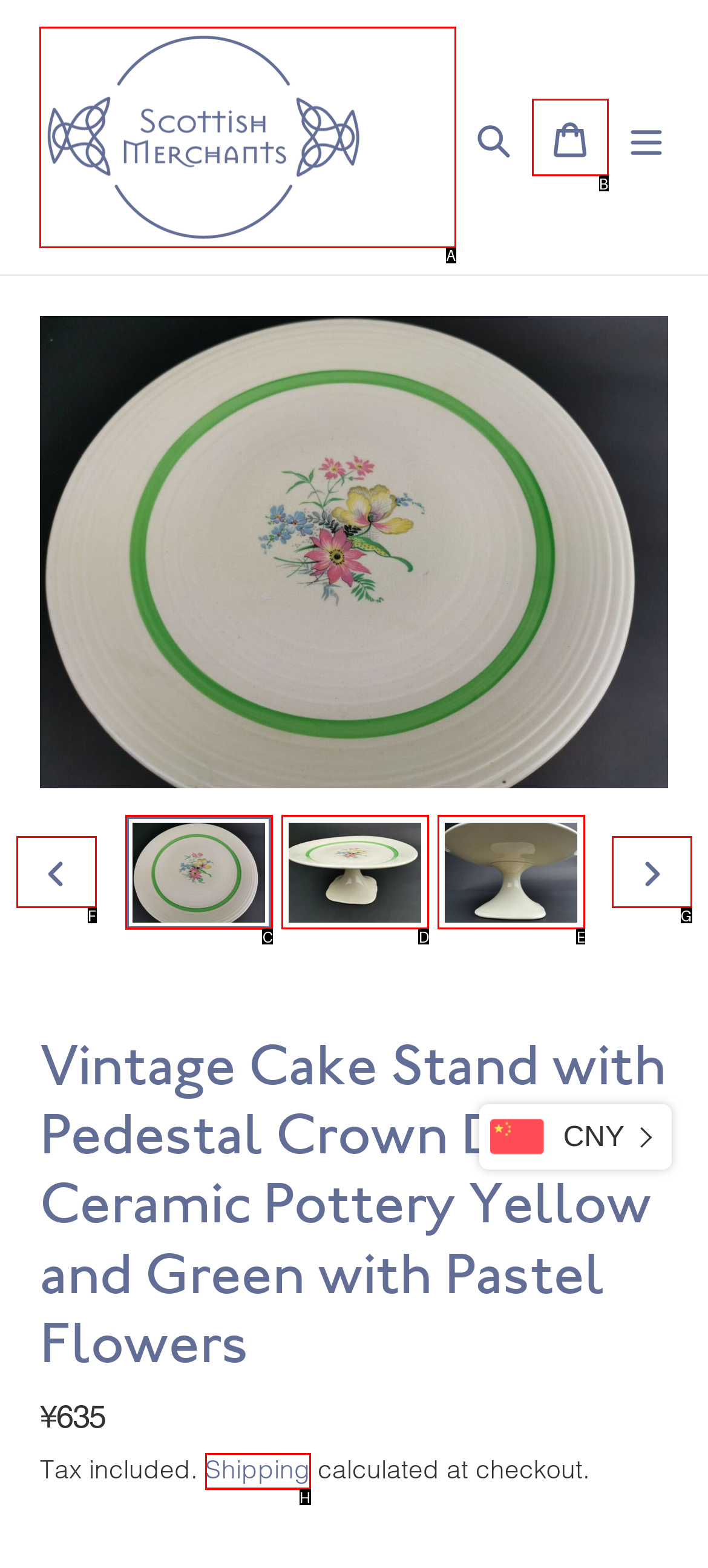Find the correct option to complete this instruction: Go to 'Scottish Merchants'. Reply with the corresponding letter.

A